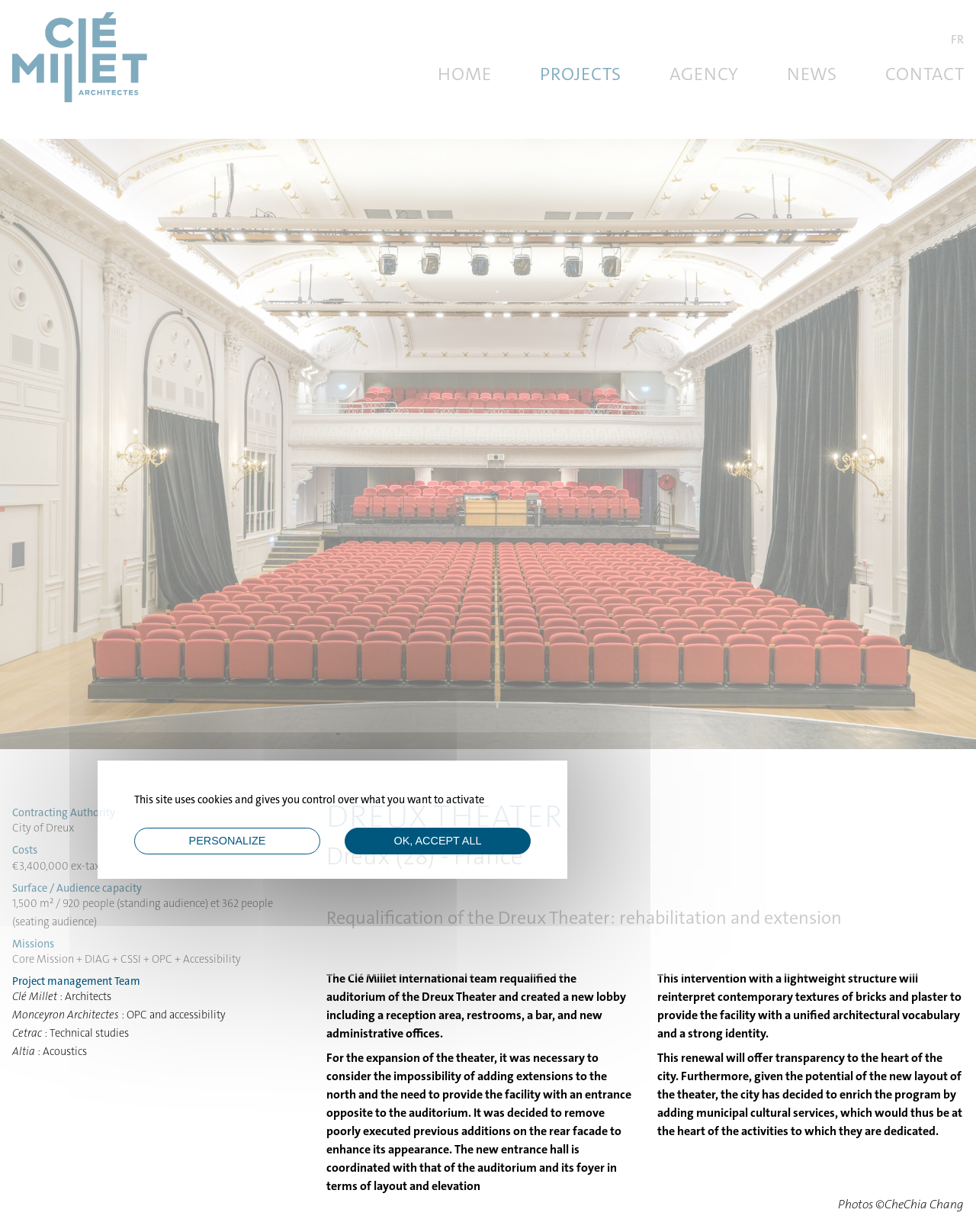Use the information in the screenshot to answer the question comprehensively: What is the surface area of the theater?

The surface area of the theater can be found in the StaticText element with the text '1,500 m² / 920 people (standing audience) et 362 people (seating audience)' which is located below the 'Surface / Audience capacity' label.